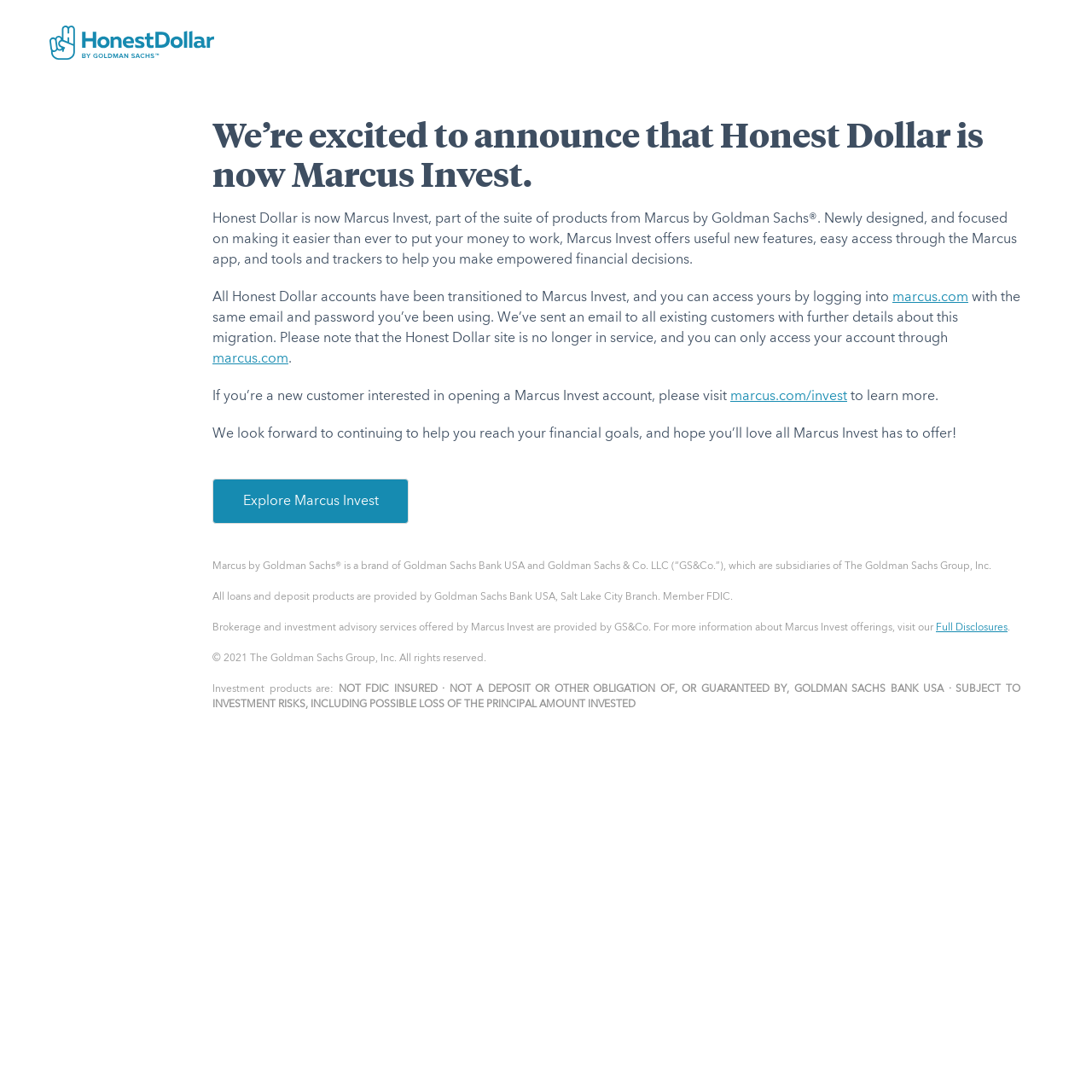Provide the bounding box for the UI element matching this description: "Explore Marcus Invest".

[0.195, 0.438, 0.374, 0.48]